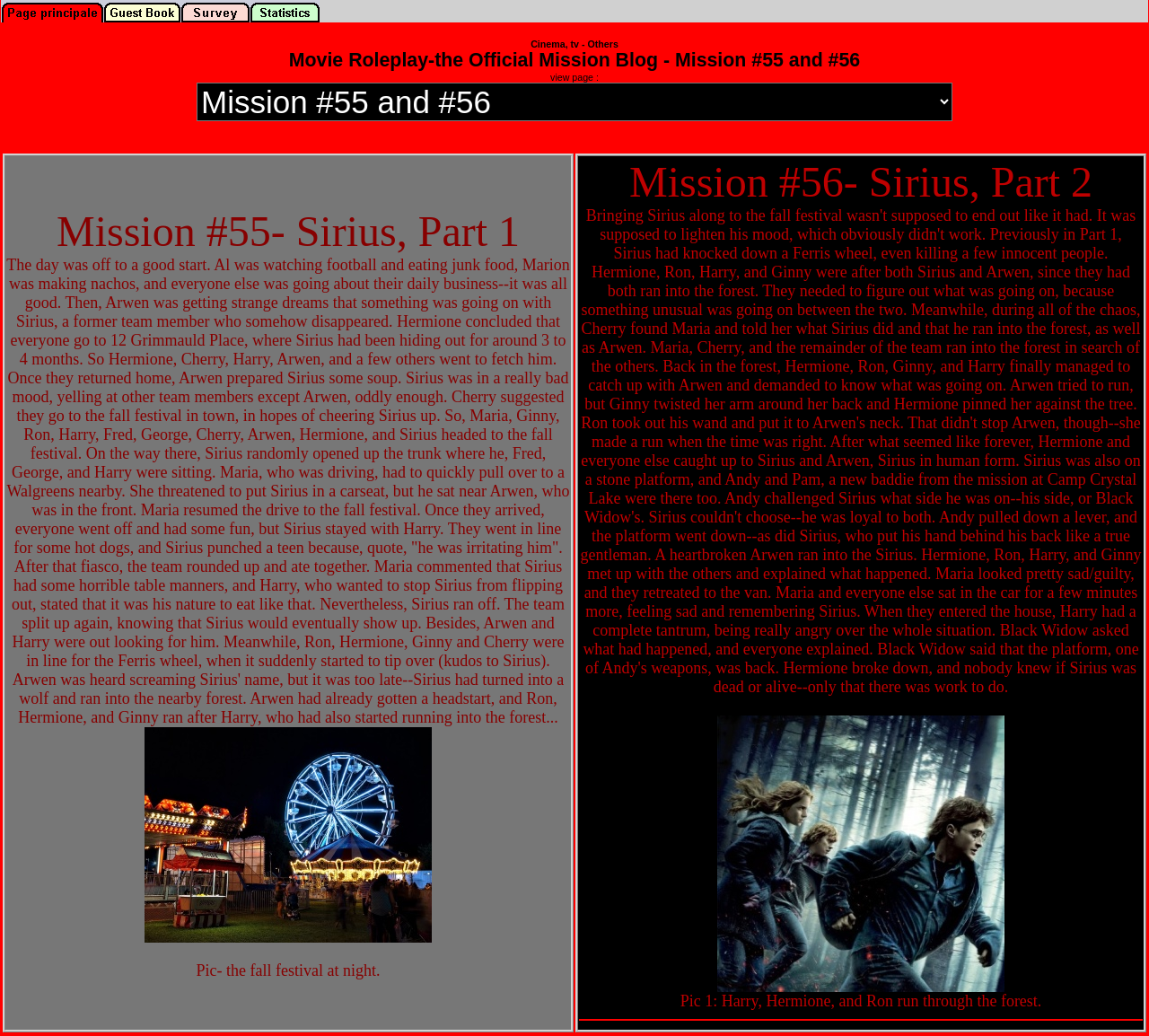Examine the image carefully and respond to the question with a detailed answer: 
How many people are in the image described as 'Pic 1: Harry, Hermione, and Ron run through the forest'?

The image described as 'Pic 1: Harry, Hermione, and Ron run through the forest' shows three people, namely Harry, Hermione, and Ron, running through the forest.